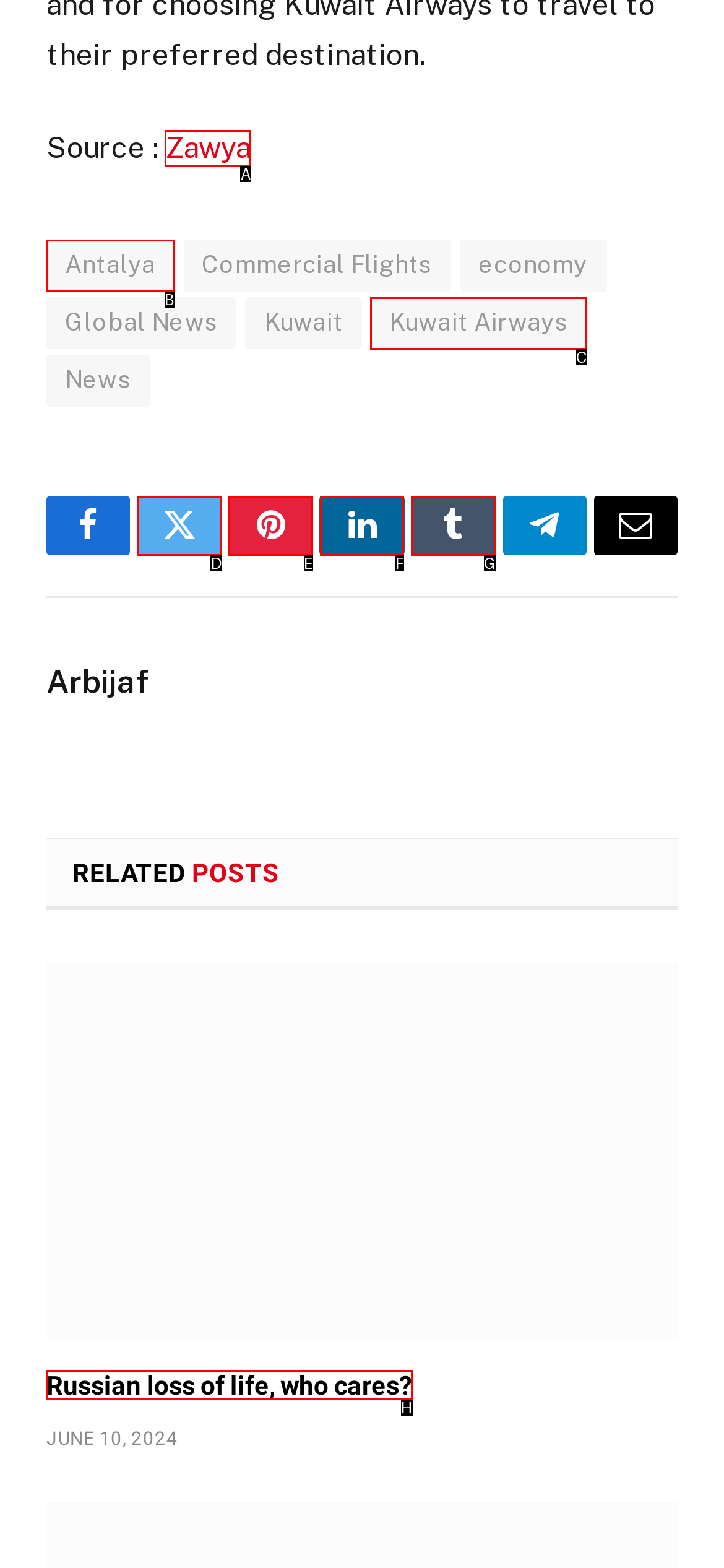Identify the HTML element to click to execute this task: Click on the link to Zawya Respond with the letter corresponding to the proper option.

A